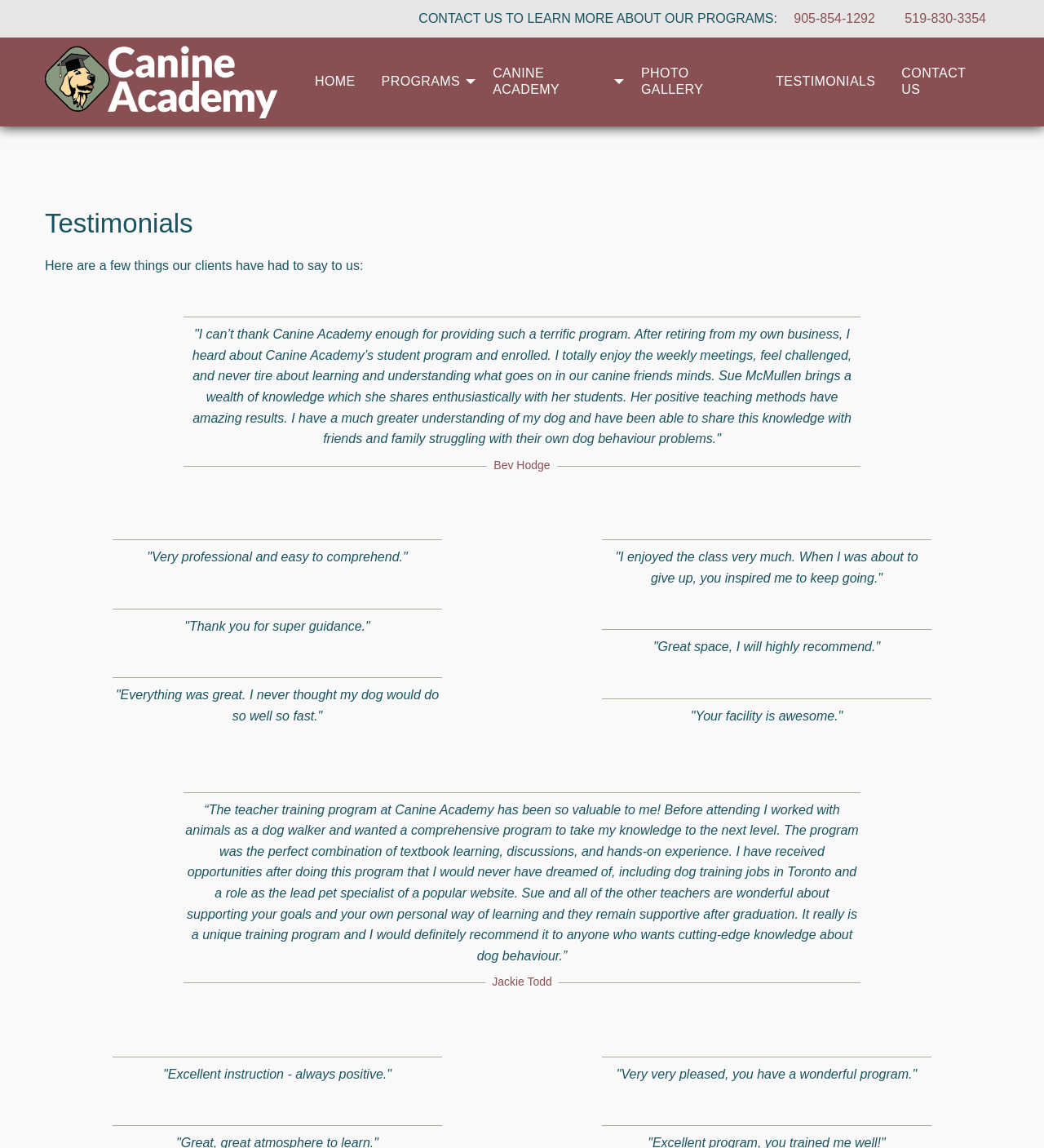Please determine the bounding box coordinates of the area that needs to be clicked to complete this task: 'Click the 'HOME' menu item'. The coordinates must be four float numbers between 0 and 1, formatted as [left, top, right, bottom].

[0.289, 0.049, 0.353, 0.093]